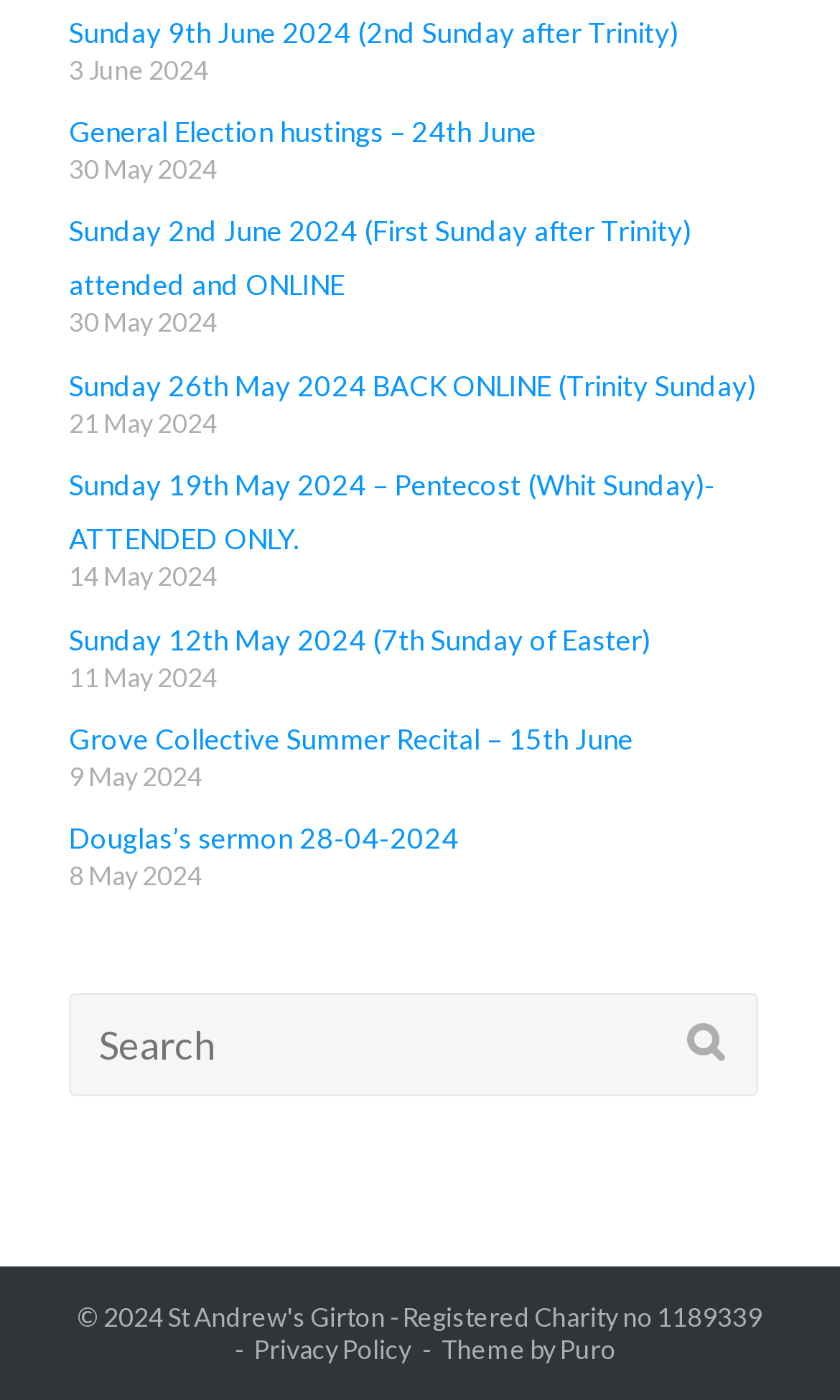Select the bounding box coordinates of the element I need to click to carry out the following instruction: "Read the Privacy Policy".

[0.303, 0.952, 0.49, 0.975]